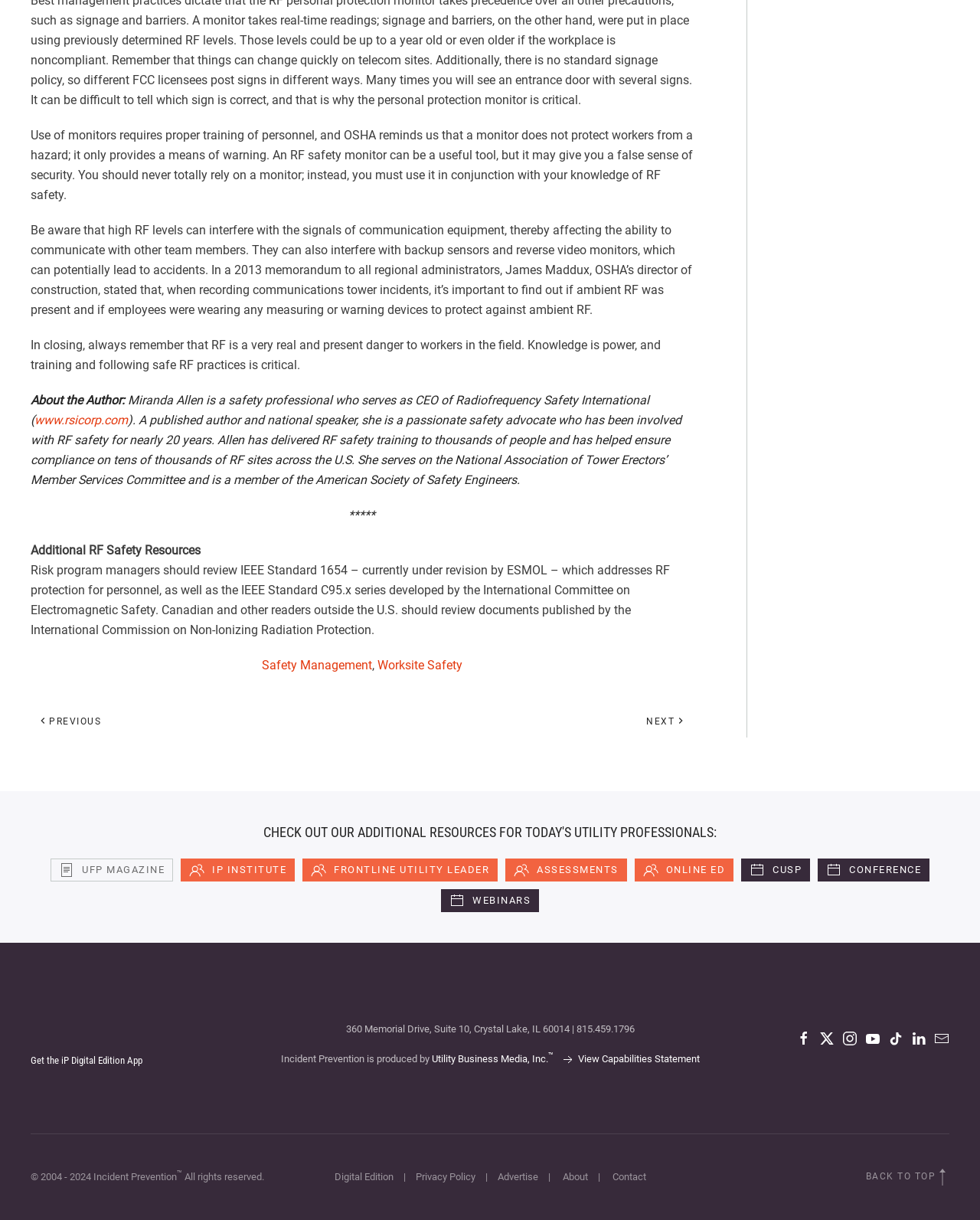Use a single word or phrase to answer this question: 
How many links are there in the 'CHECK OUT OUR ADDITIONAL RESOURCES FOR TODAY'S UTILITY PROFESSIONALS:' section?

7